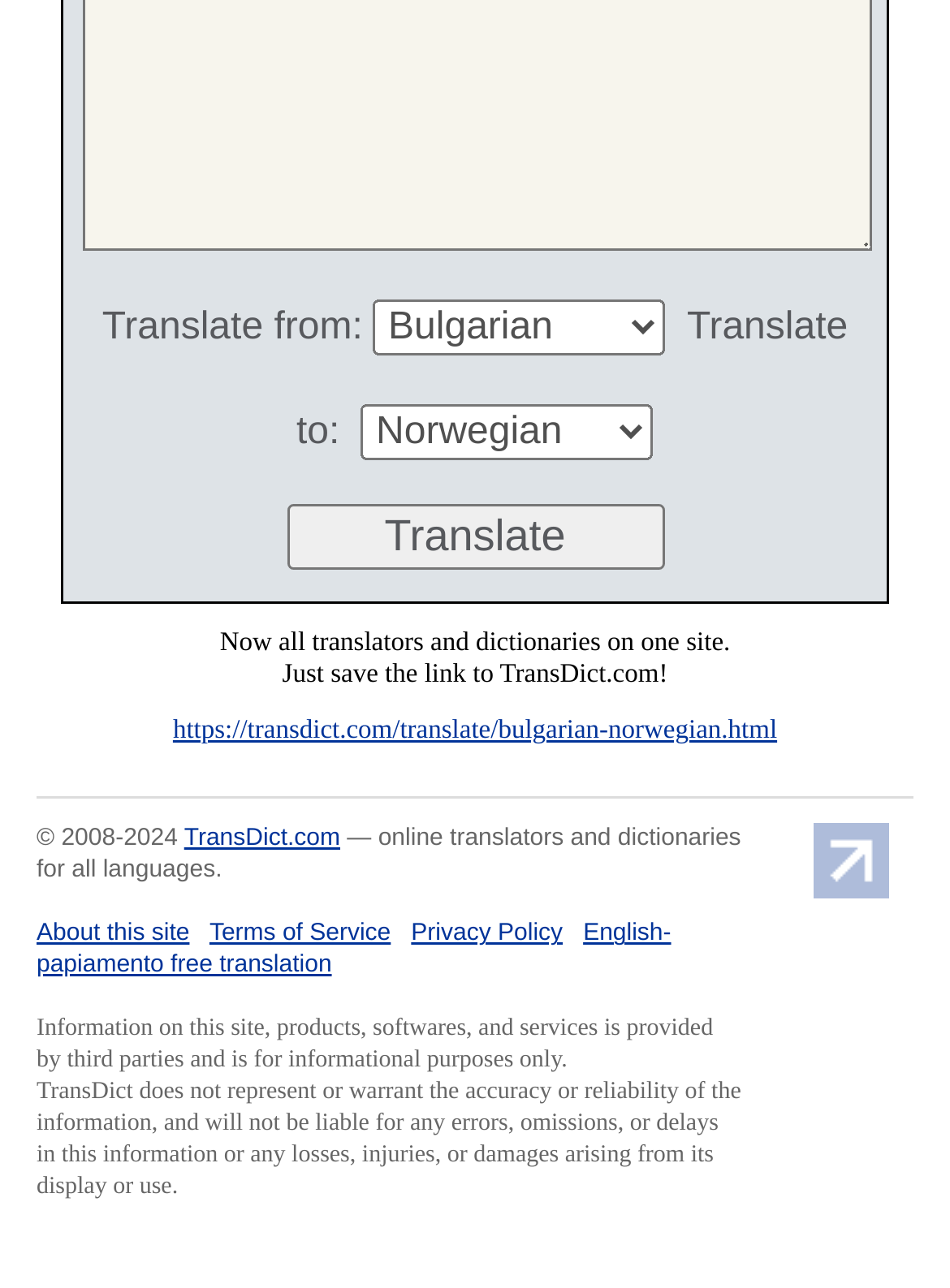Identify the bounding box coordinates of the part that should be clicked to carry out this instruction: "Select a language from the first dropdown menu".

[0.393, 0.232, 0.701, 0.276]